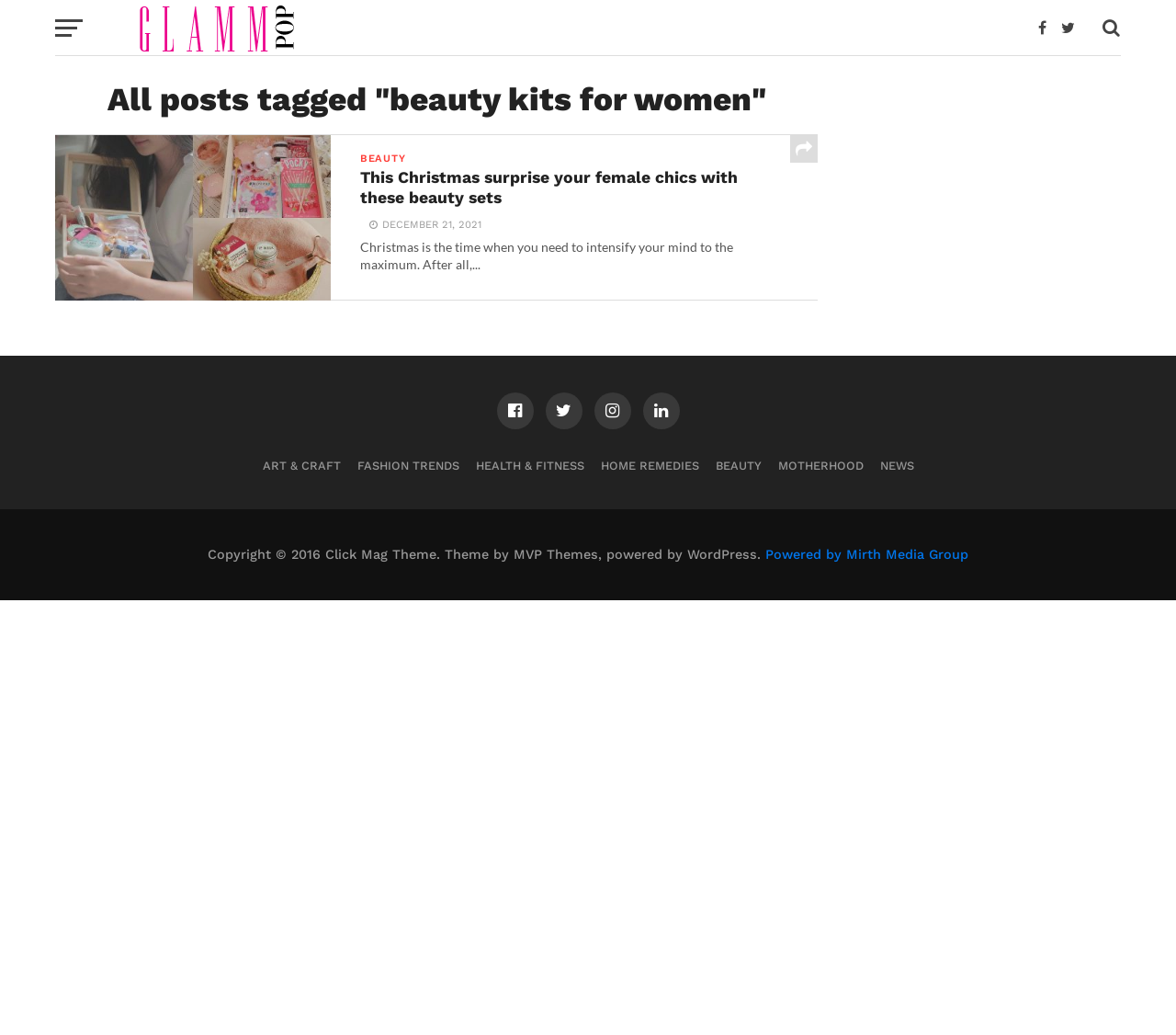What is the text of the webpage's headline?

All posts tagged "beauty kits for women"